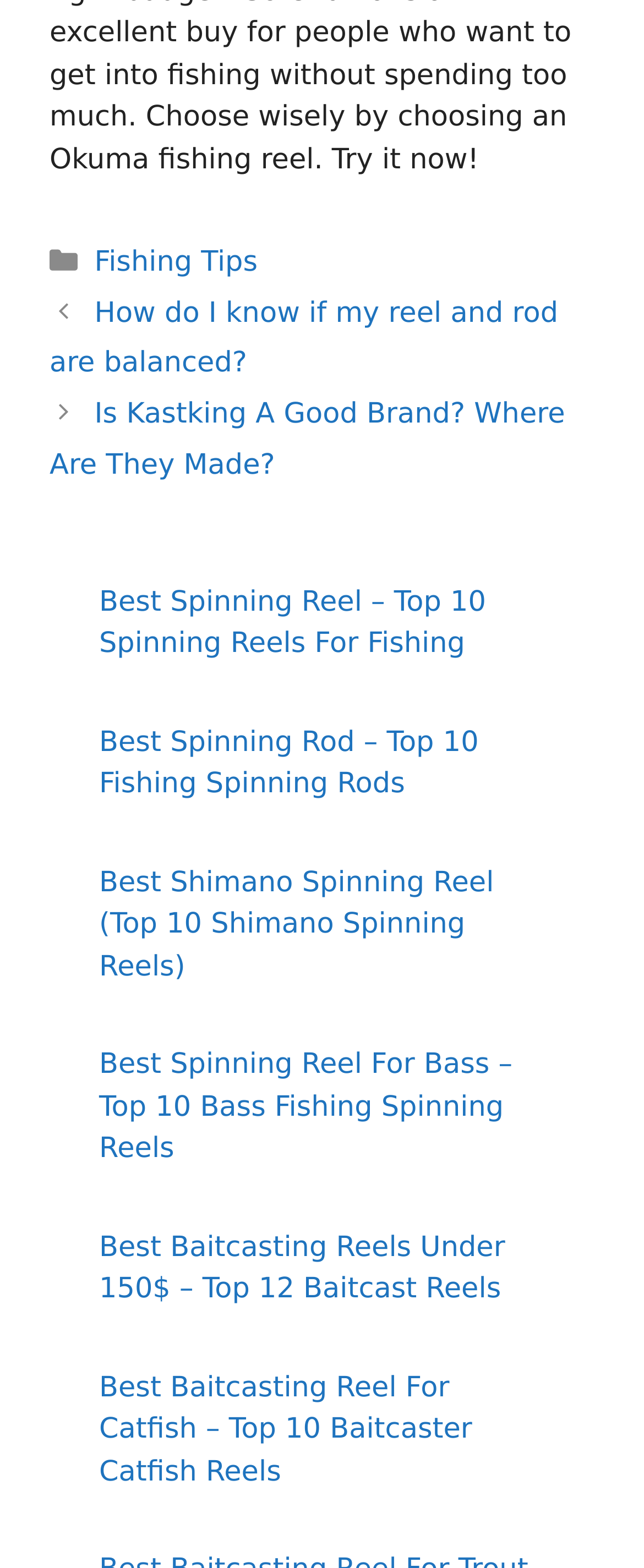What is the price range mentioned in the sixth link?
Please use the image to deliver a detailed and complete answer.

The sixth link is 'Best Baitcasting Reels Under 150$ – Top 12 Baitcast Reels', which suggests that the price range mentioned is under 150 dollars.